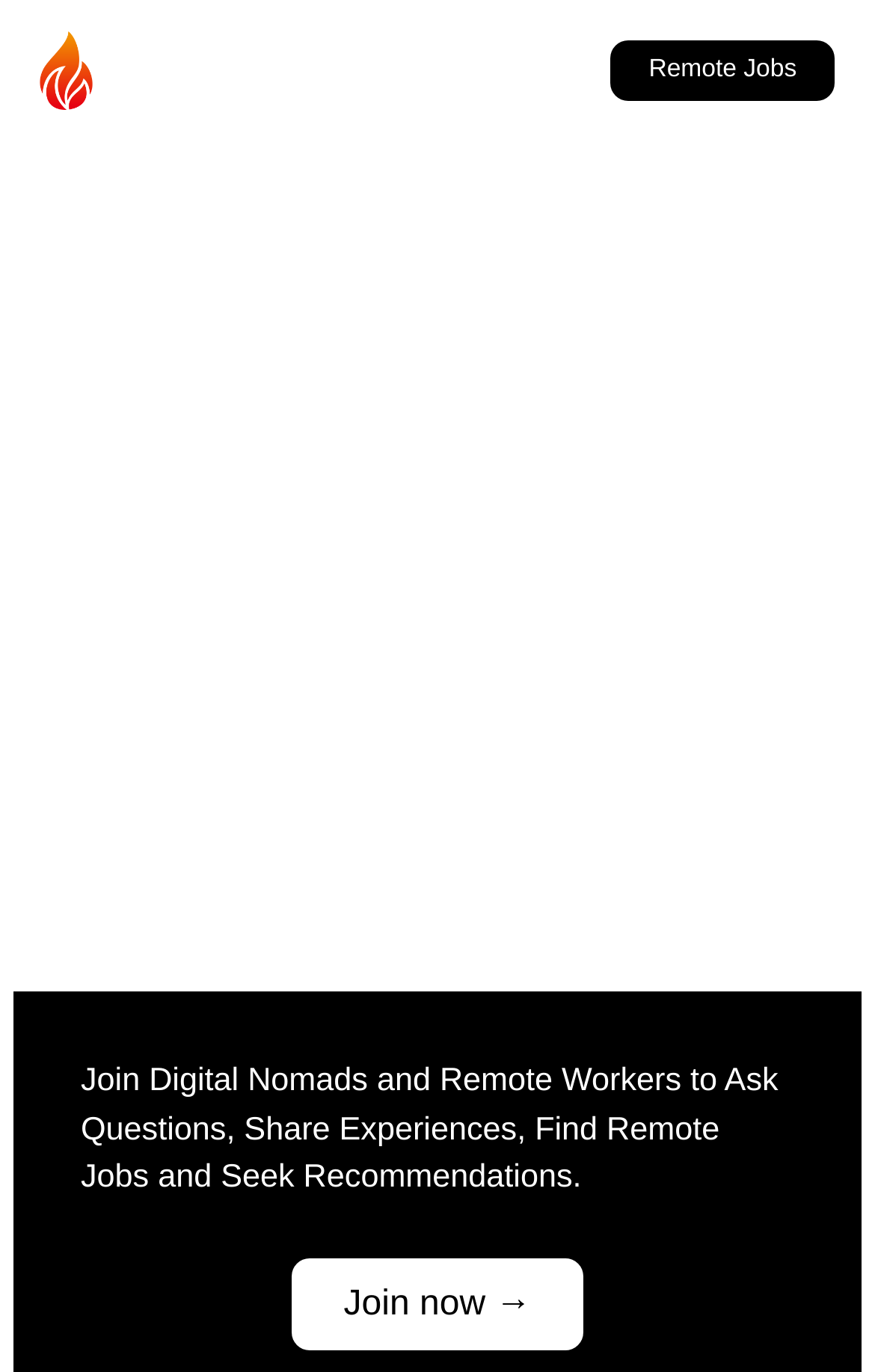Can you extract the primary headline text from the webpage?

How to Stay Productive while Working from Home: 10 Tips